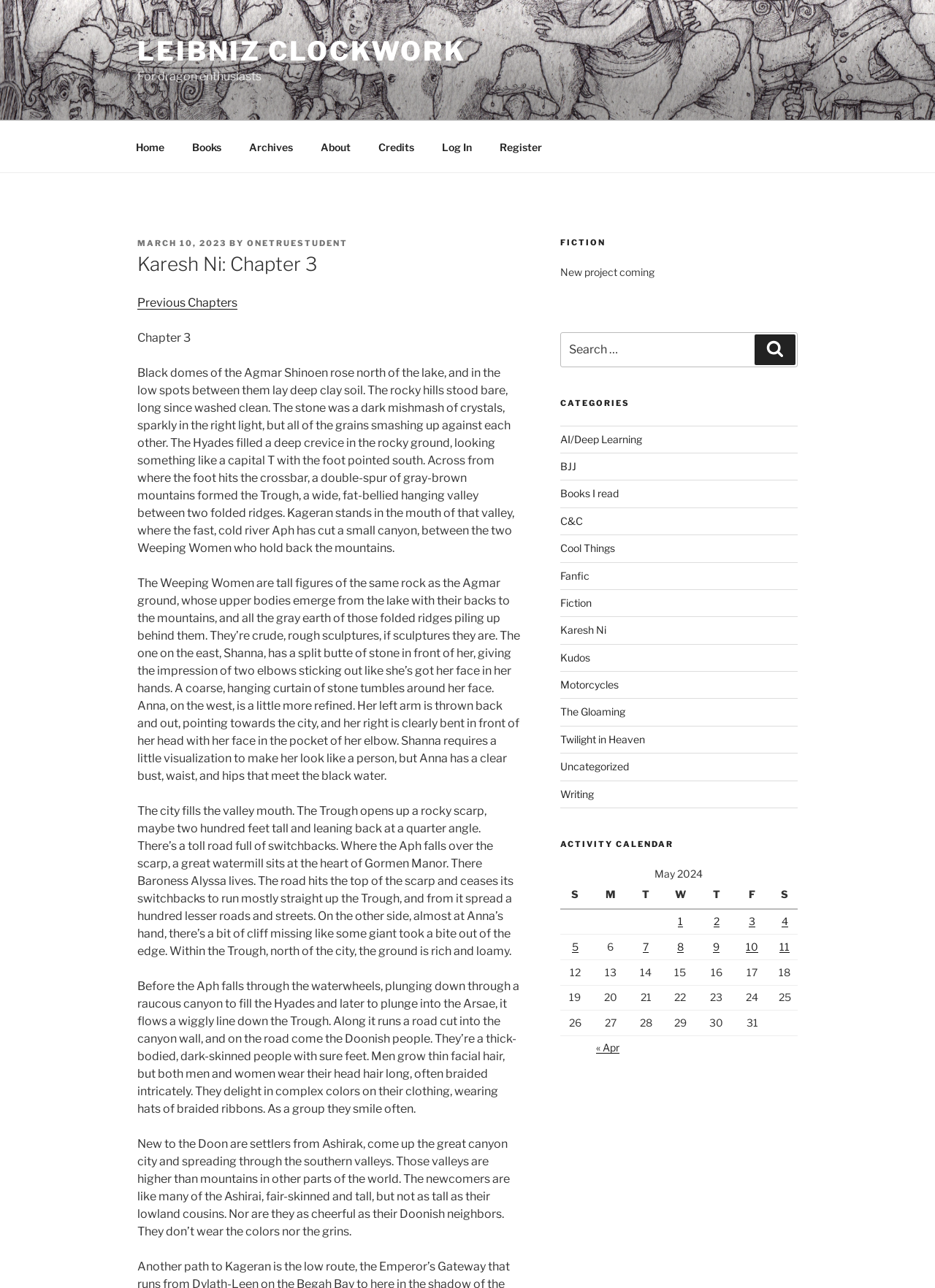Describe all the key features and sections of the webpage thoroughly.

This webpage is a blog post titled "Karesh Ni: Chapter 3 – Leibniz Clockwork". At the top, there is a navigation menu with links to "Home", "Books", "Archives", "About", "Credits", "Log In", and "Register". Below the navigation menu, there is a header section with a link to "LEIBNIZ CLOCKWORK" and a static text "For dragon enthusiasts".

The main content of the webpage is a long passage of text, divided into four paragraphs, describing a fictional world with geographical features such as mountains, valleys, and rivers. The text is descriptive and vivid, painting a picture of the landscape and its inhabitants.

To the right of the main content, there is a sidebar with several sections. The first section is titled "FICTION" and has a static text "New project coming". Below that, there is a search bar with a button labeled "Search". The next section is titled "CATEGORIES" and has a list of links to various categories such as "AI/Deep Learning", "BJJ", "Books I read", and others. The final section is an "ACTIVITY CALENDAR" for May 2024, with a table showing the days of the week and links to posts published on each day.

Overall, the webpage has a clean and simple layout, with a focus on the main content of the blog post. The sidebar provides additional functionality and links to other related content.